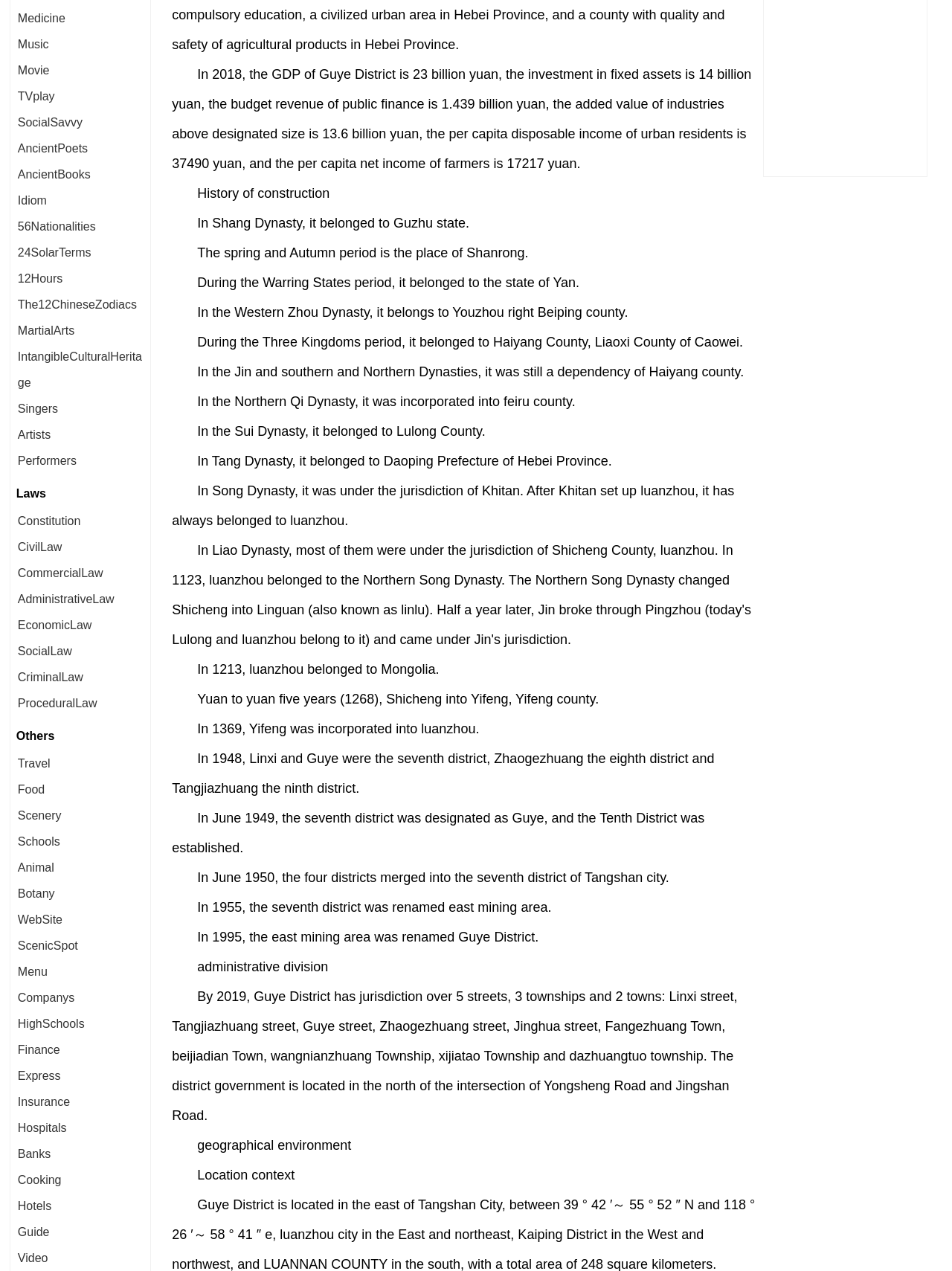Please give a concise answer to this question using a single word or phrase: 
How many streets are under the jurisdiction of Guye District by 2019?

5